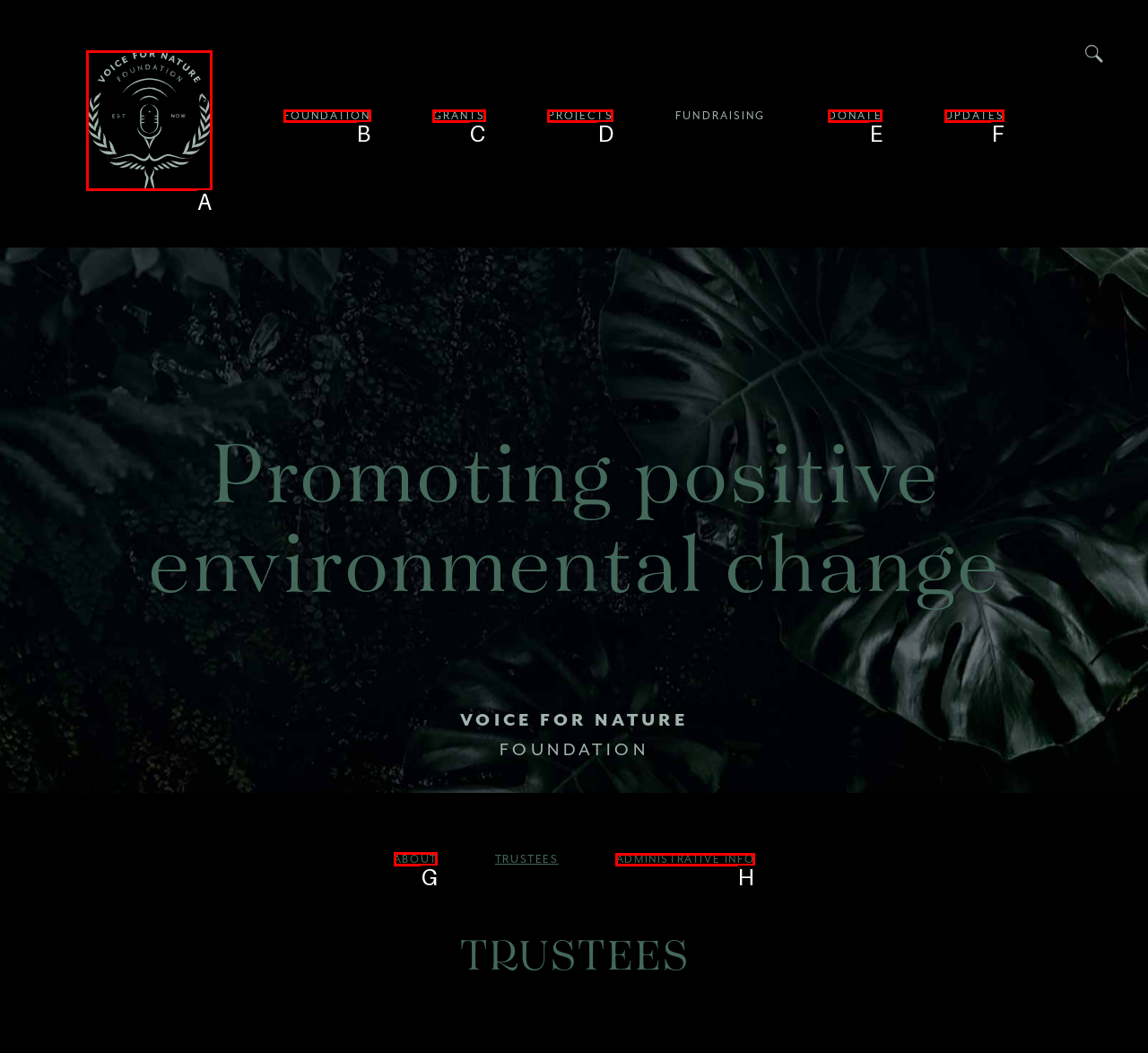Determine the HTML element to click for the instruction: learn about the foundation.
Answer with the letter corresponding to the correct choice from the provided options.

G